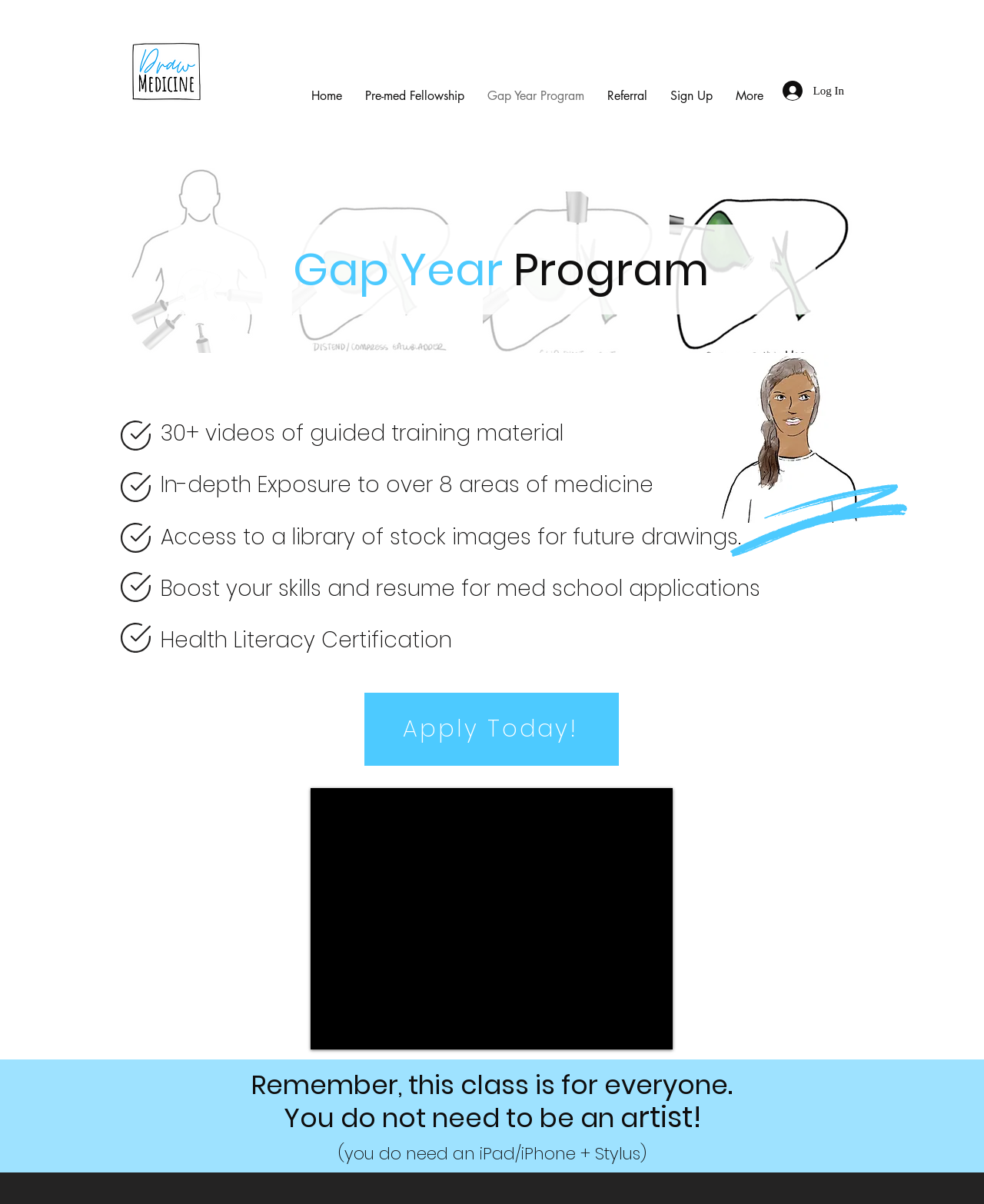What is required for the class?
Using the image provided, answer with just one word or phrase.

iPad/iPhone + Stylus